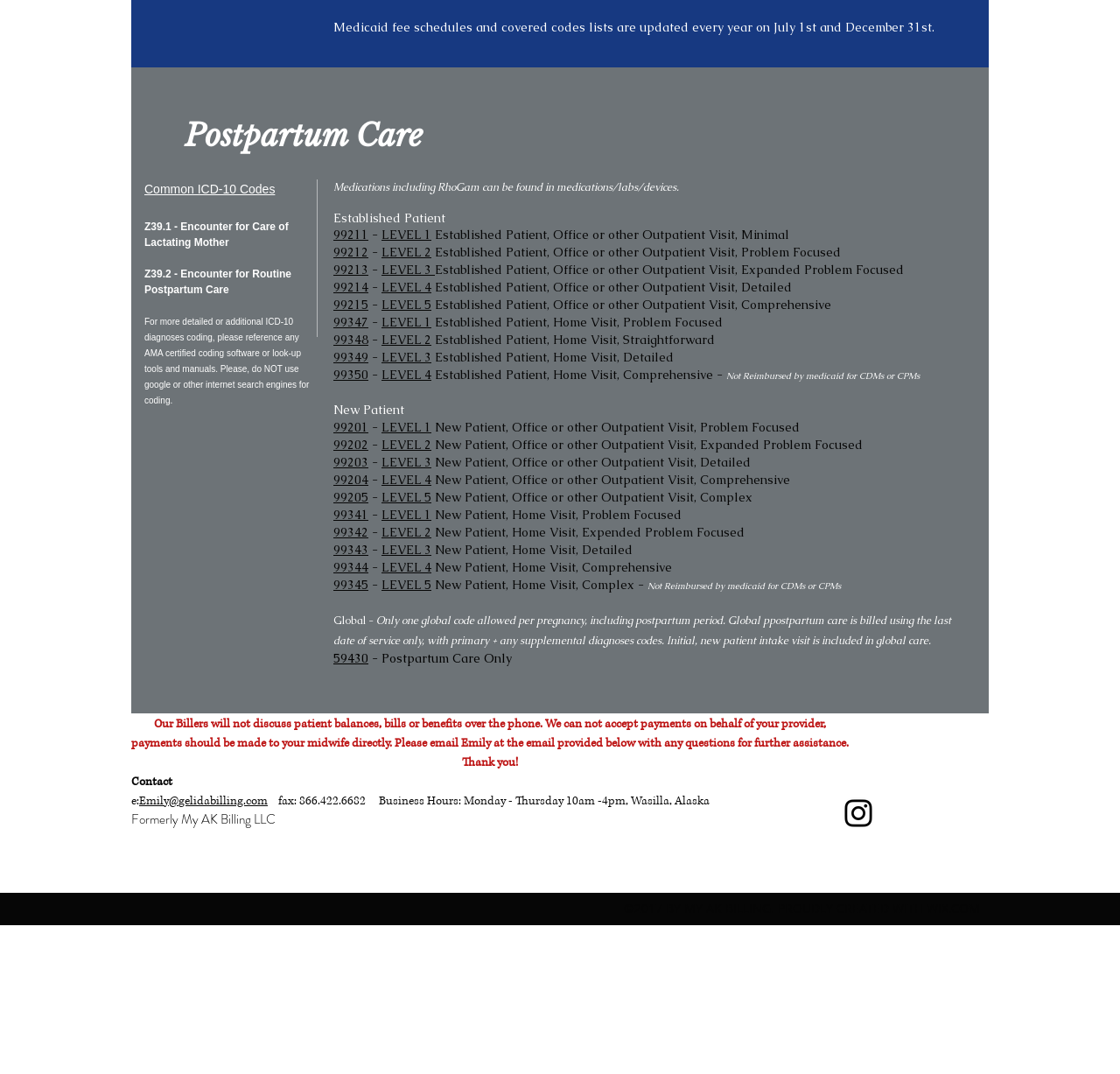Locate the bounding box coordinates for the element described below: "LEVEL 2". The coordinates must be four float values between 0 and 1, formatted as [left, top, right, bottom].

[0.341, 0.488, 0.385, 0.503]